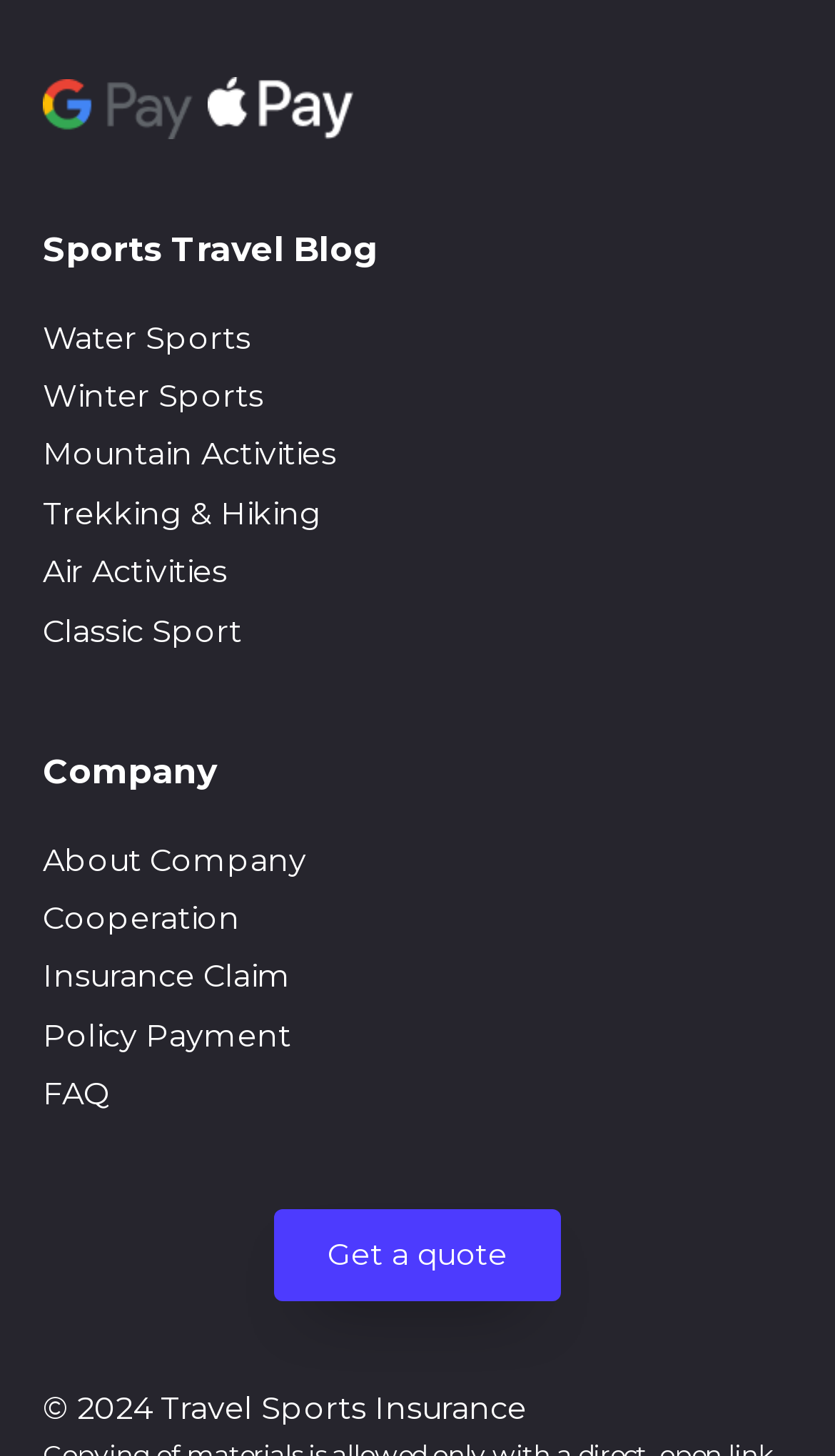Please locate the bounding box coordinates of the element that should be clicked to achieve the given instruction: "Explore Mountain Activities".

[0.051, 0.298, 0.403, 0.329]